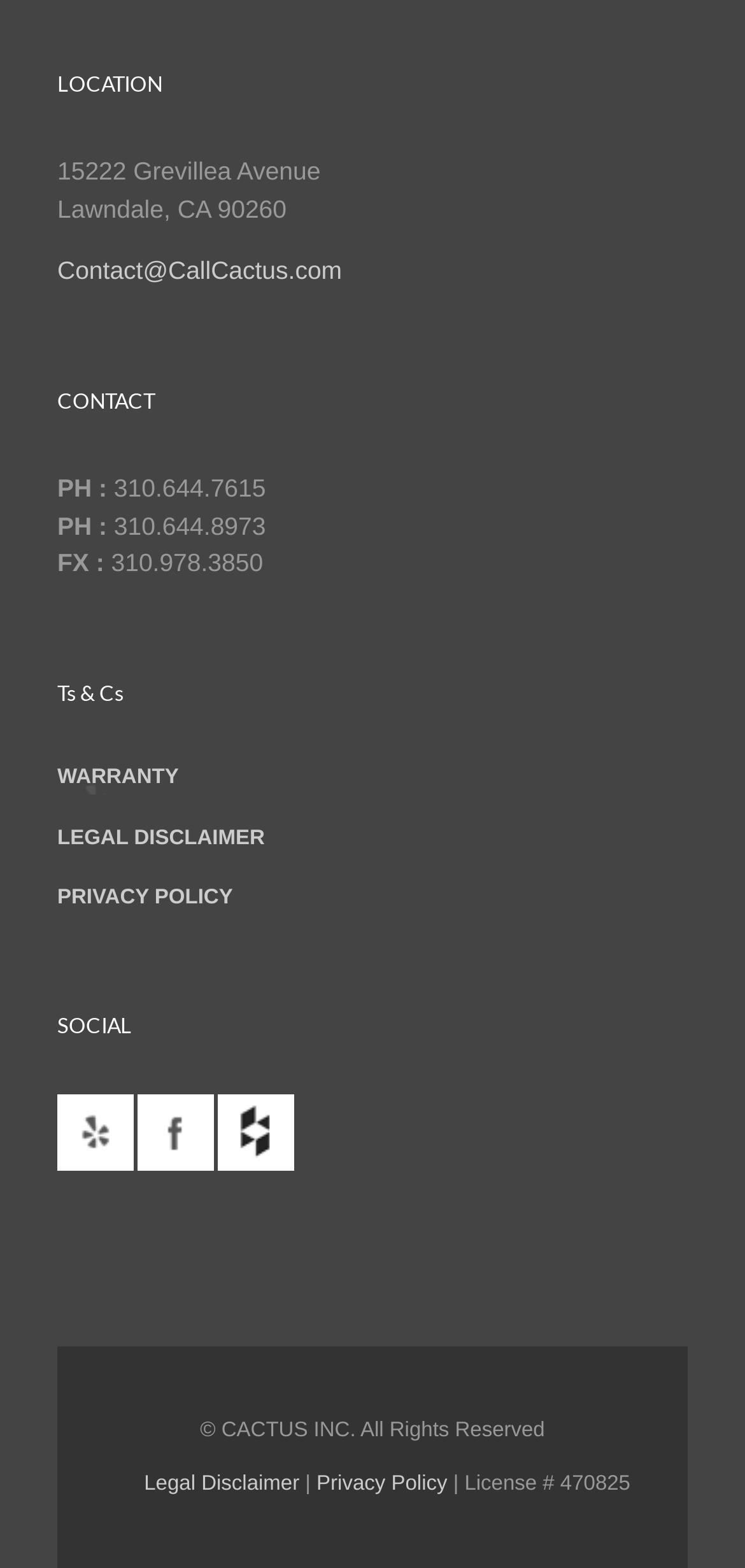Refer to the image and provide a thorough answer to this question:
What is the phone number for contact?

The phone number can be found in the 'CONTACT' section, which is a heading element, and the static text 'PH :' is followed by the phone number '310.644.7615'.